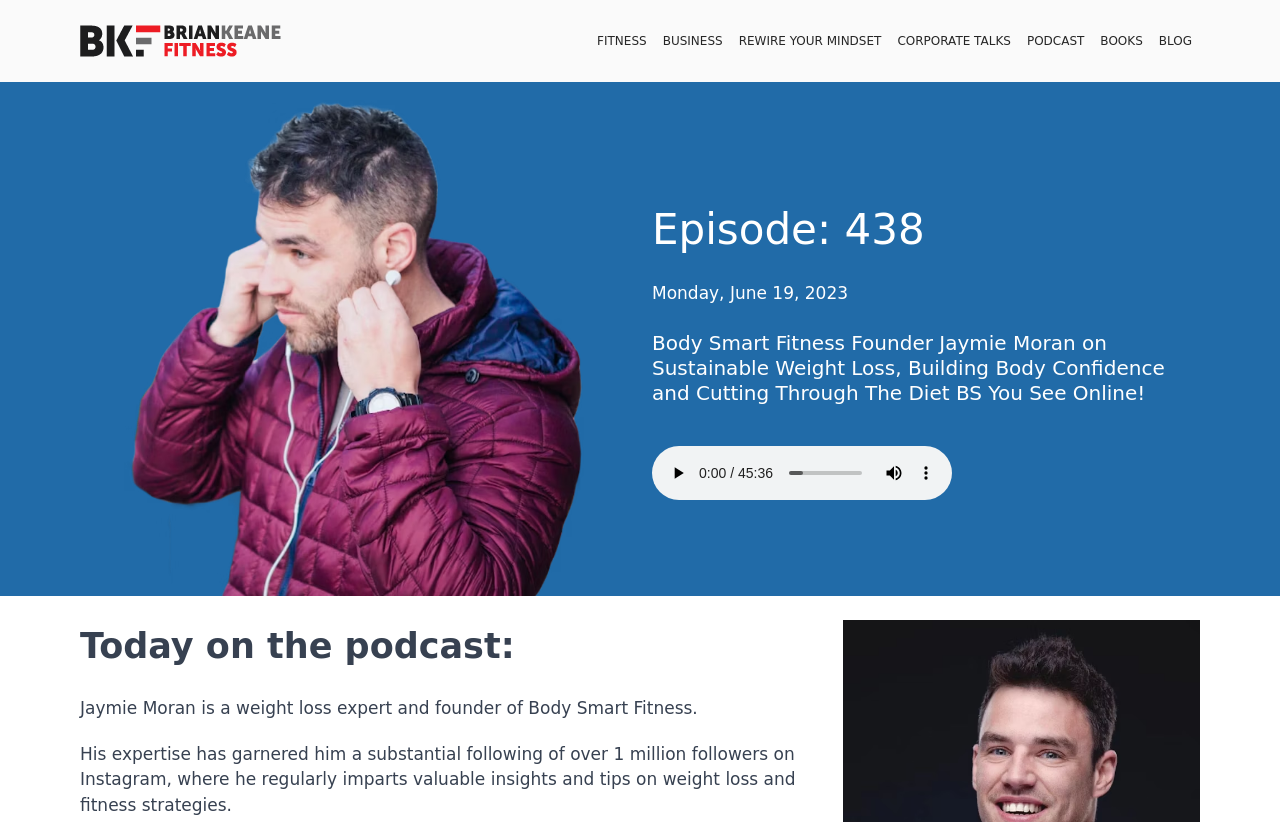Give a succinct answer to this question in a single word or phrase: 
How many followers does Jaymie Moran have on Instagram?

over 1 million